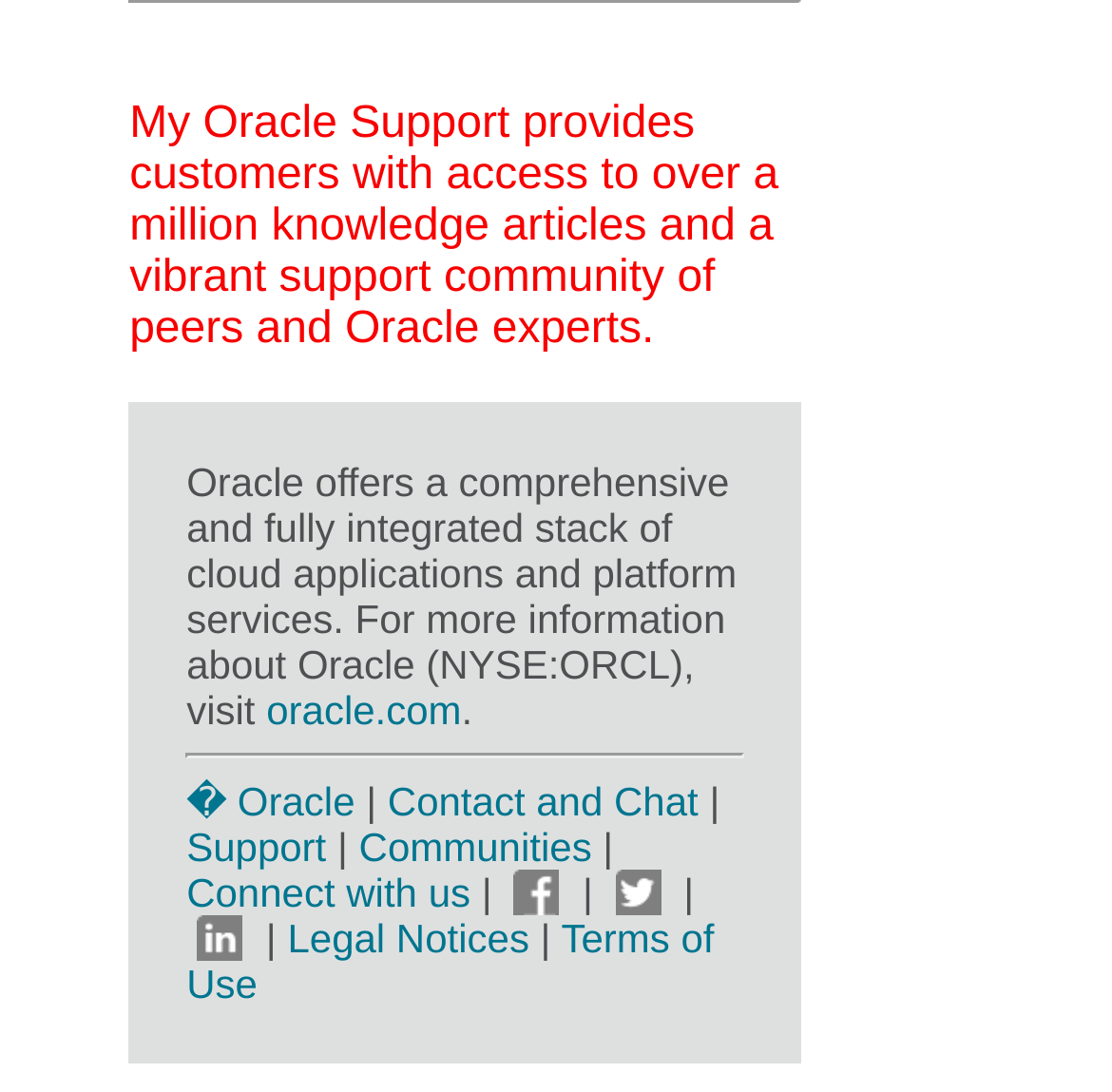Locate the bounding box coordinates of the region to be clicked to comply with the following instruction: "contact support". The coordinates must be four float numbers between 0 and 1, in the form [left, top, right, bottom].

[0.349, 0.713, 0.628, 0.755]